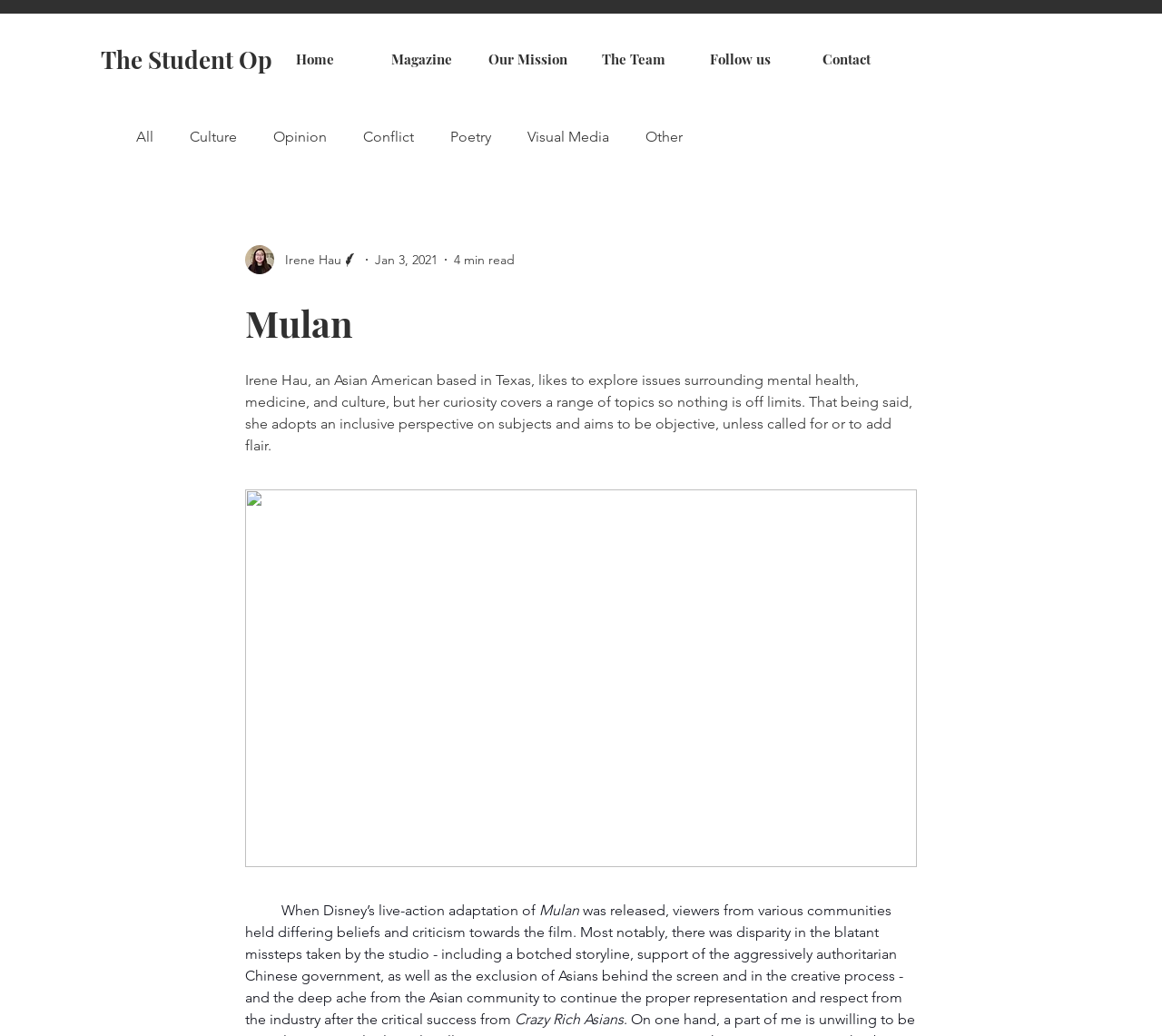What is the name of the writer?
Relying on the image, give a concise answer in one word or a brief phrase.

Irene Hau